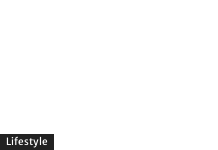Elaborate on the contents of the image in great detail.

The image features a section labeled "Lifestyle," likely indicating content related to lifestyle topics such as health, fashion, or hobbies. Below the label, it suggests that there may be articles or discussions focused on lifestyle choices, insights, or trends. This context positions the image within a broader narrative that encourages readers to explore lifestyle-related content further, enhancing their understanding or enjoyment of various aspects of daily life.